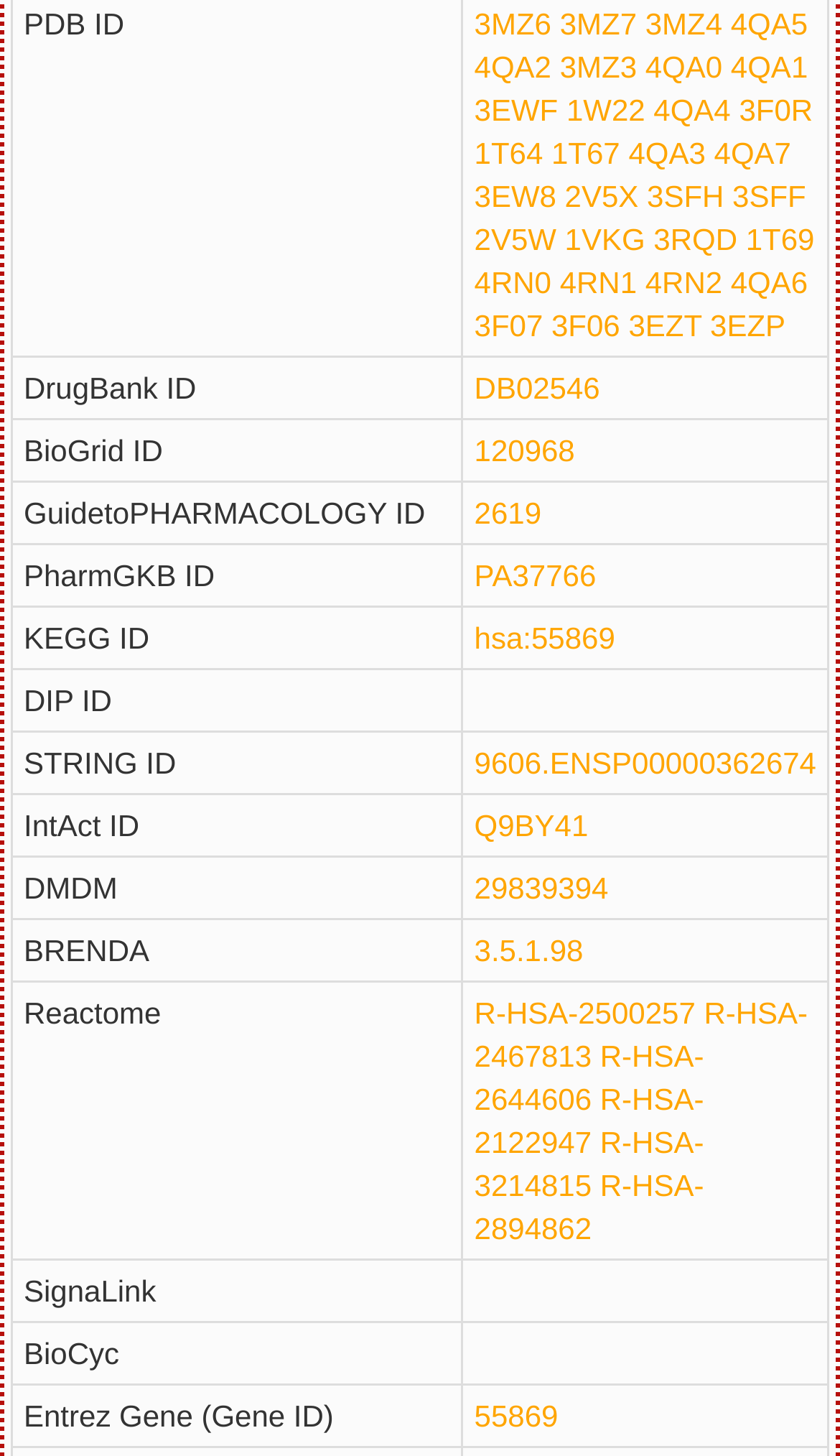Please determine the bounding box coordinates of the section I need to click to accomplish this instruction: "Click the link '120968'".

[0.565, 0.297, 0.684, 0.321]